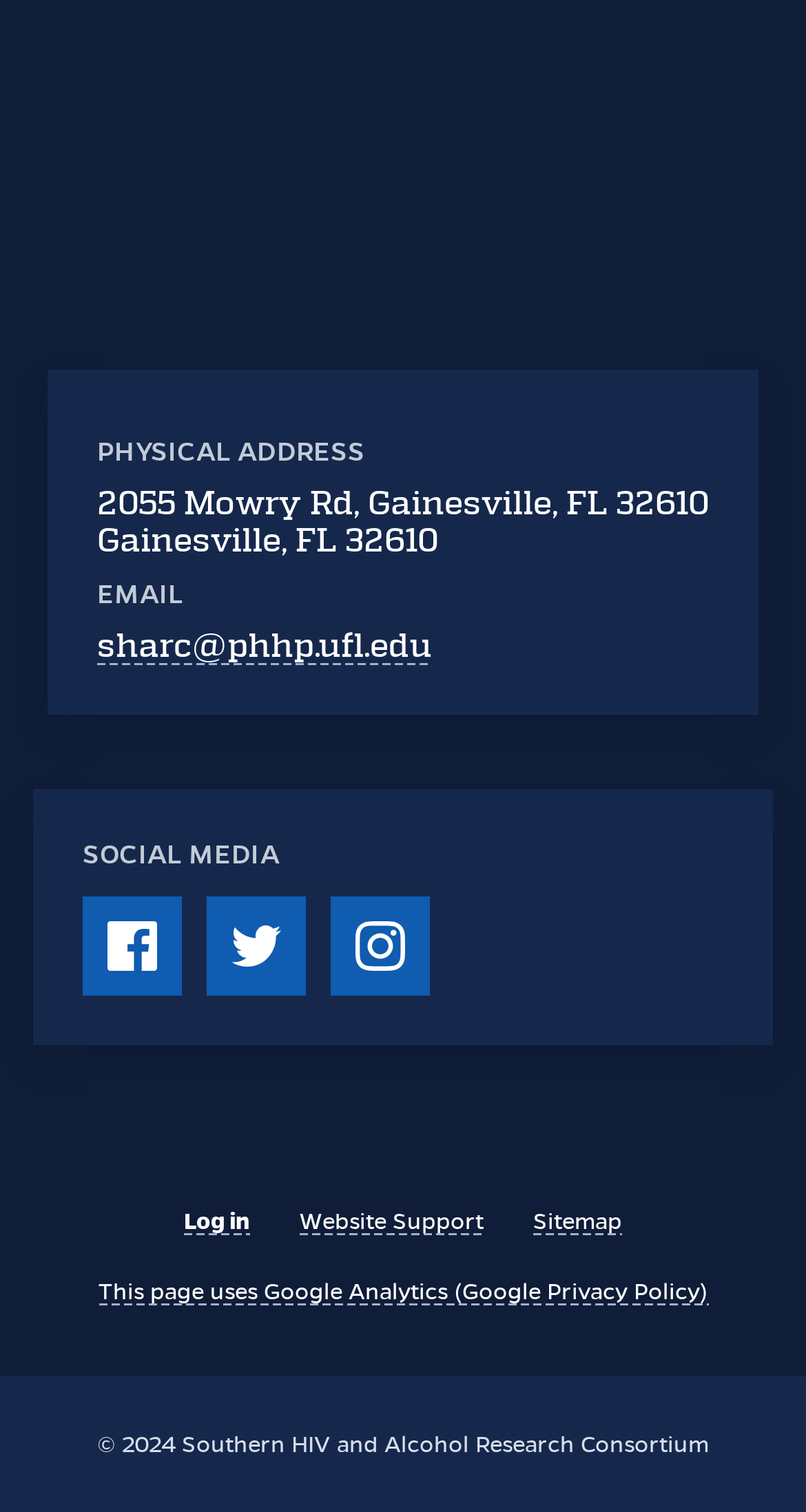What is the email address of the consortium?
Your answer should be a single word or phrase derived from the screenshot.

sharc@phhp.ufl.edu